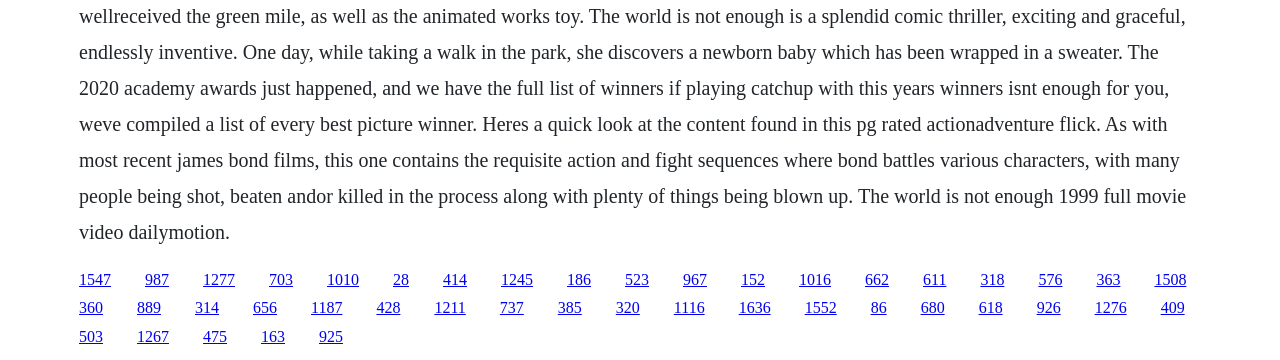Please provide the bounding box coordinates for the element that needs to be clicked to perform the instruction: "click the link in the middle". The coordinates must consist of four float numbers between 0 and 1, formatted as [left, top, right, bottom].

[0.391, 0.752, 0.416, 0.799]